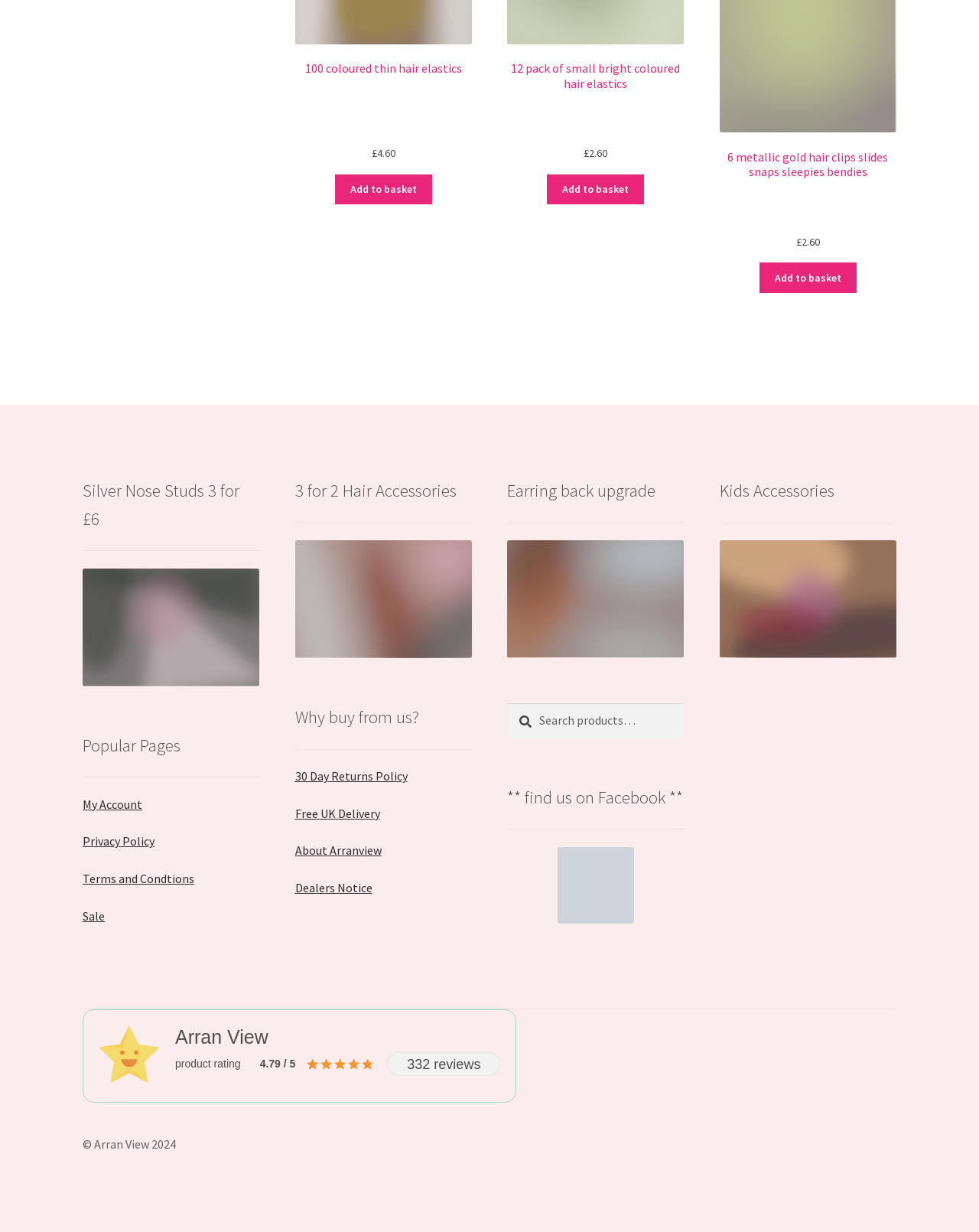Show the bounding box coordinates of the region that should be clicked to follow the instruction: "Find us on Facebook."

[0.518, 0.687, 0.699, 0.75]